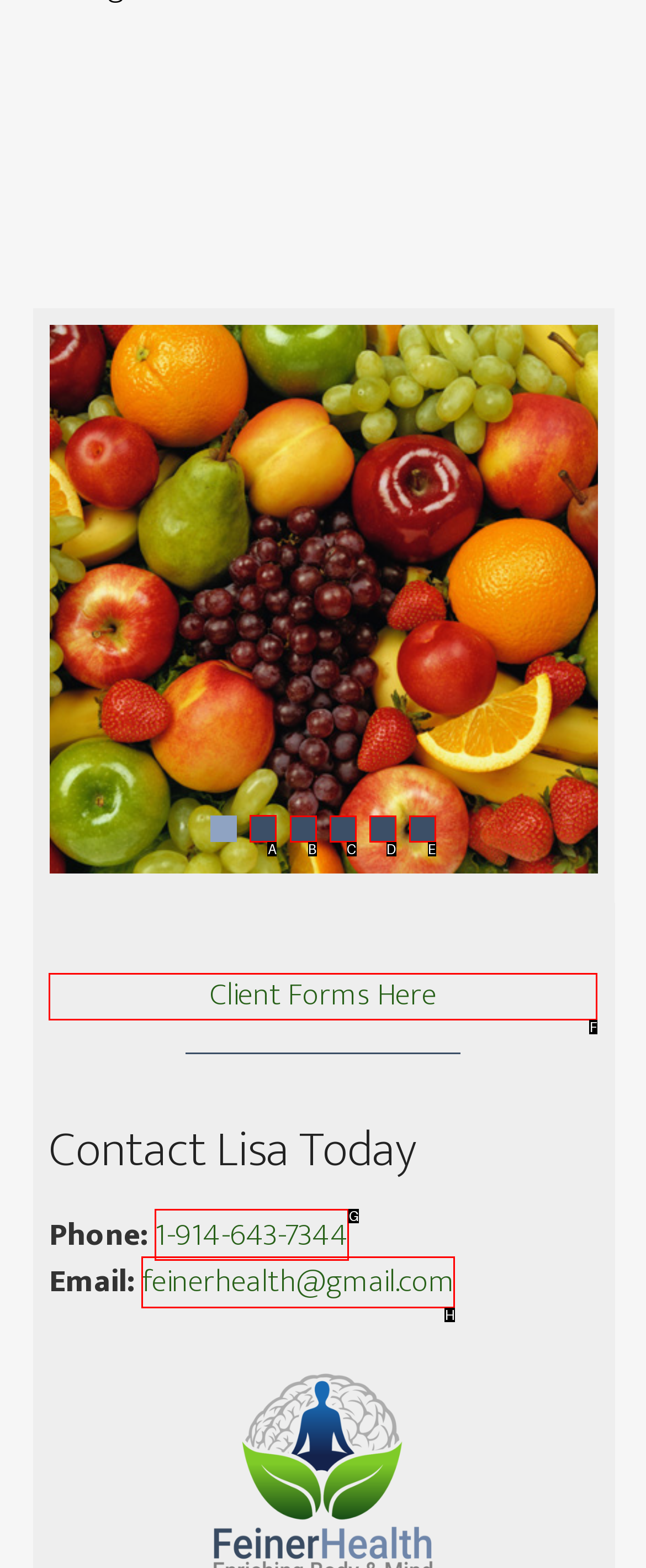Find the appropriate UI element to complete the task: Click the 'Yoga1' button. Indicate your choice by providing the letter of the element.

A